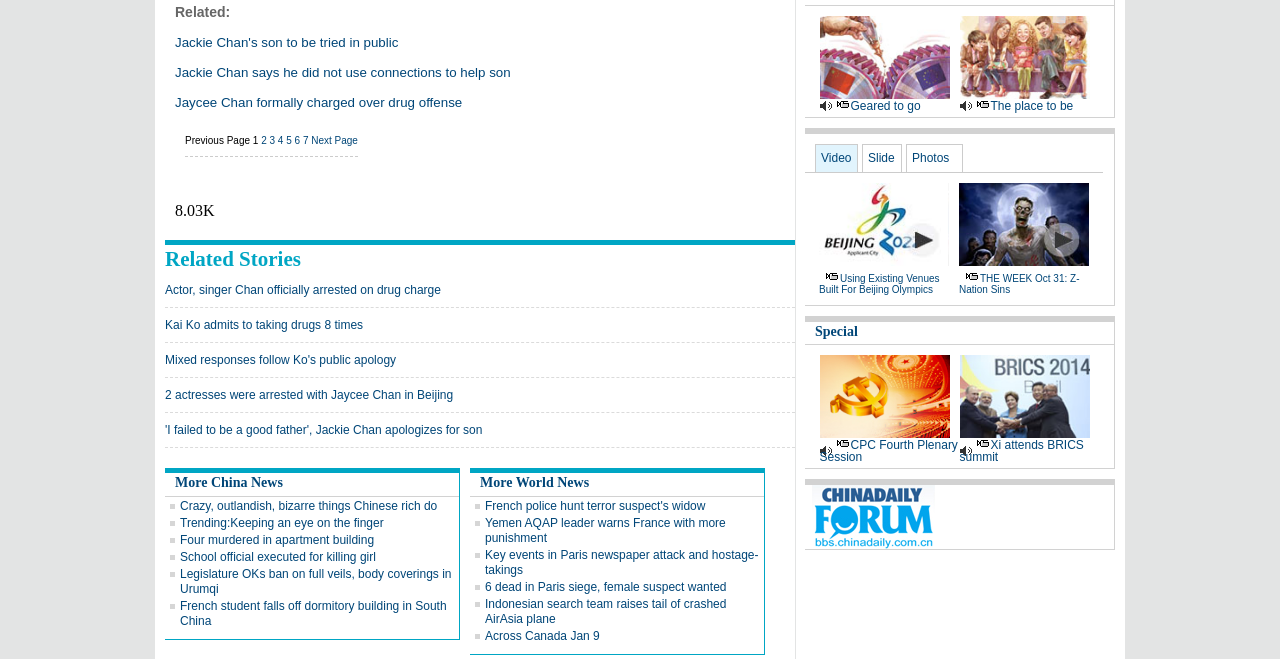With reference to the image, please provide a detailed answer to the following question: What is the category of the news article 'Crazy, outlandish, bizarre things Chinese rich do'?

The news article 'Crazy, outlandish, bizarre things Chinese rich do' is categorized under 'More China News', which suggests that it belongs to the category of China News.